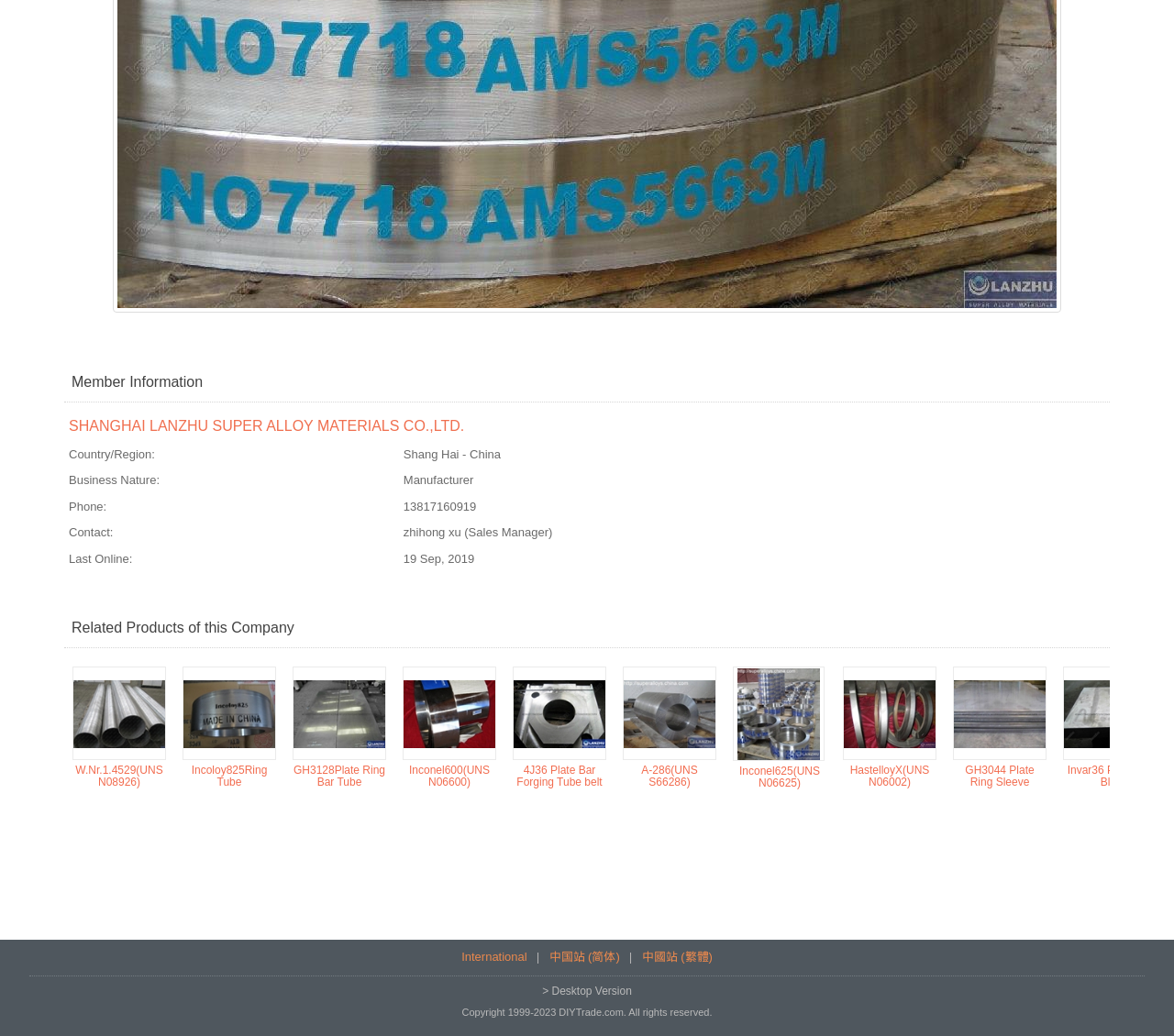Specify the bounding box coordinates of the area to click in order to follow the given instruction: "View related product W.Nr.1.4529(UNS N08926)."

[0.062, 0.682, 0.141, 0.695]